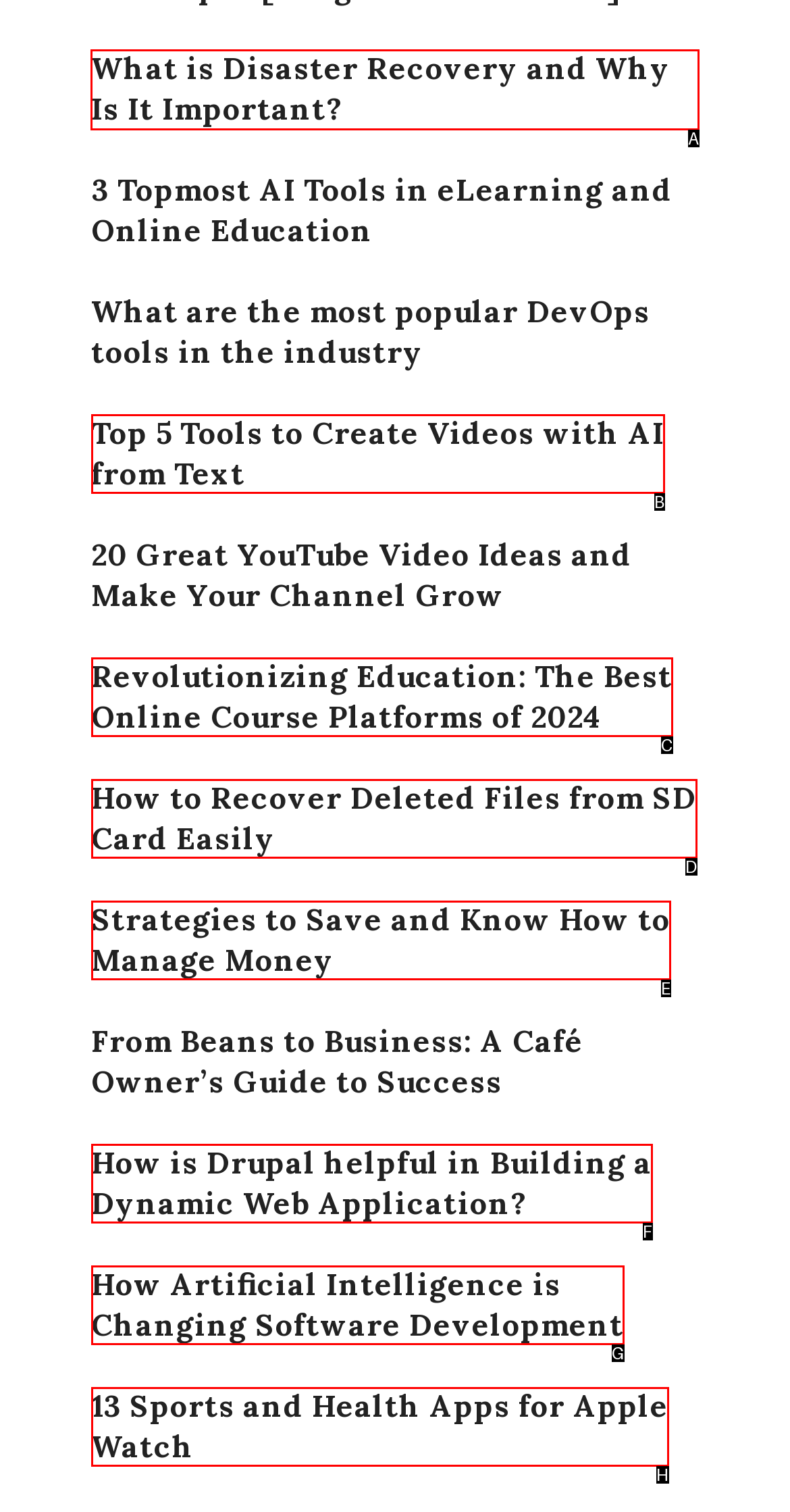Indicate the HTML element to be clicked to accomplish this task: Read about Disaster Recovery and Why It's Important Respond using the letter of the correct option.

A